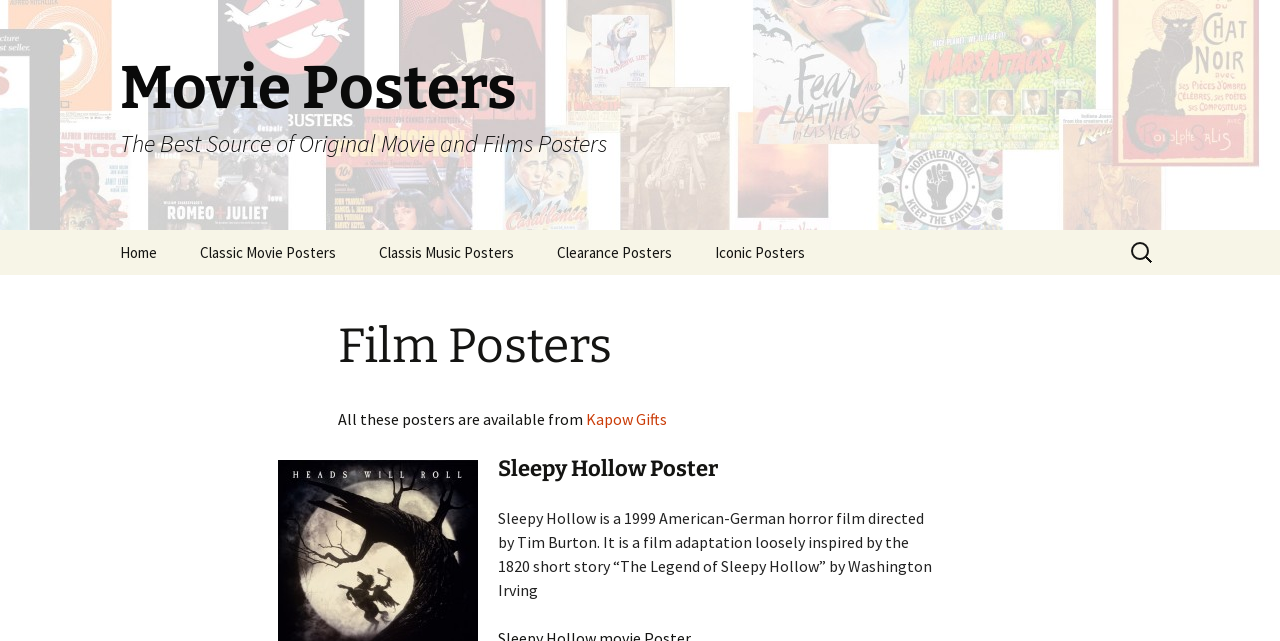Determine the coordinates of the bounding box for the clickable area needed to execute this instruction: "Go to Home page".

[0.078, 0.359, 0.138, 0.429]